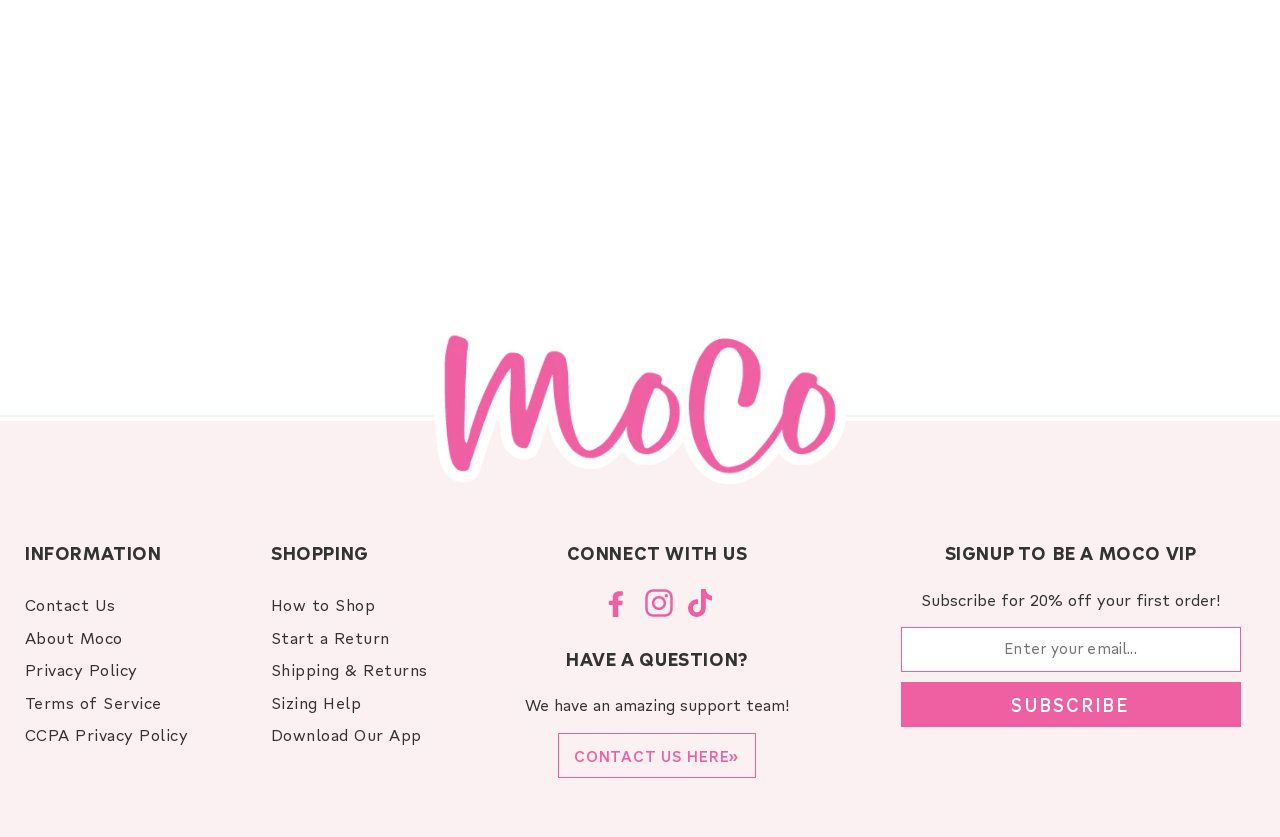What is the benefit of subscribing to be a MOCO VIP?
Please craft a detailed and exhaustive response to the question.

The benefit of subscribing to be a MOCO VIP can be determined by reading the text near the subscription form, which states 'Subscribe for 20% off your first order!'.